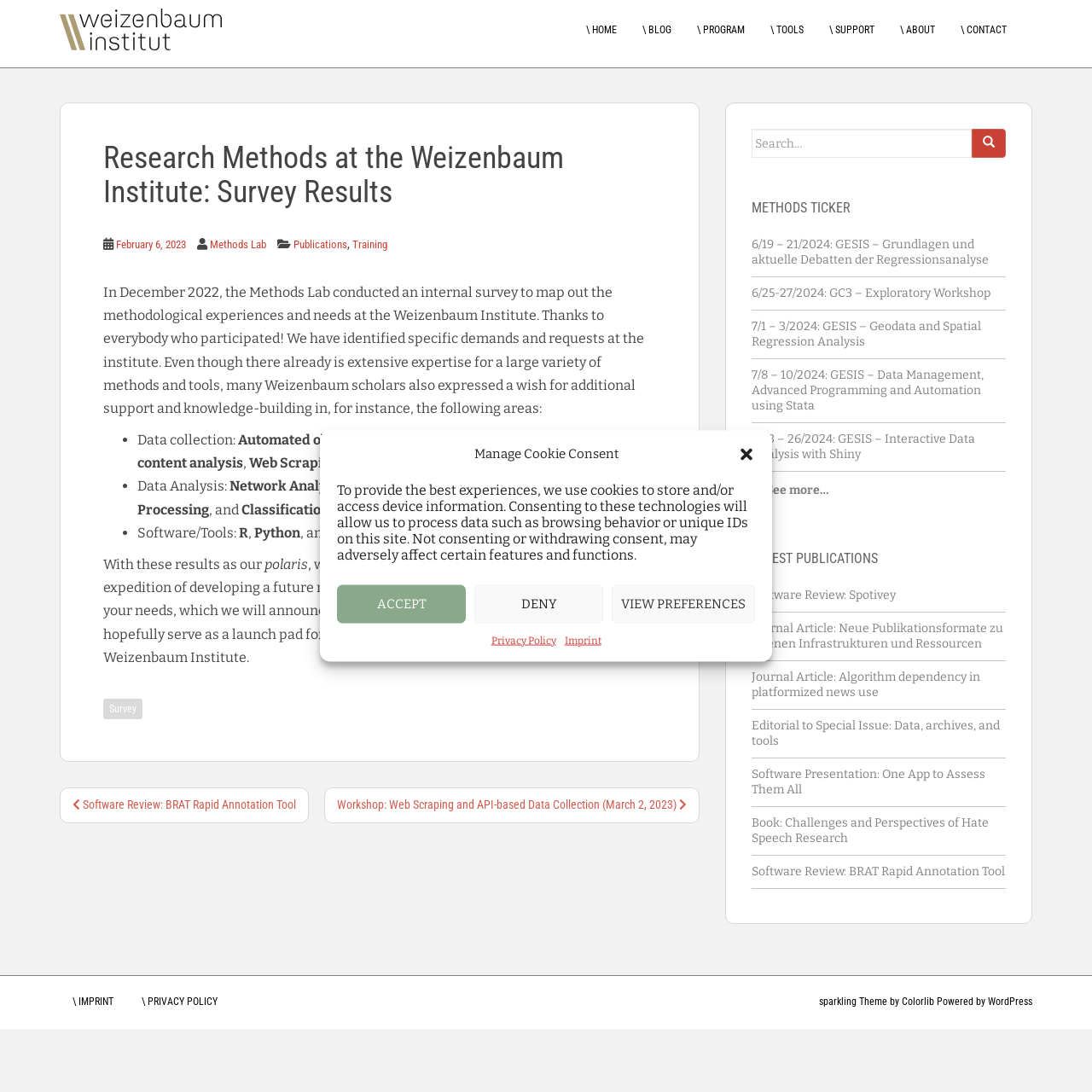Ascertain the bounding box coordinates for the UI element detailed here: "February 6, 2023March 18, 2024". The coordinates should be provided as [left, top, right, bottom] with each value being a float between 0 and 1.

[0.106, 0.218, 0.17, 0.23]